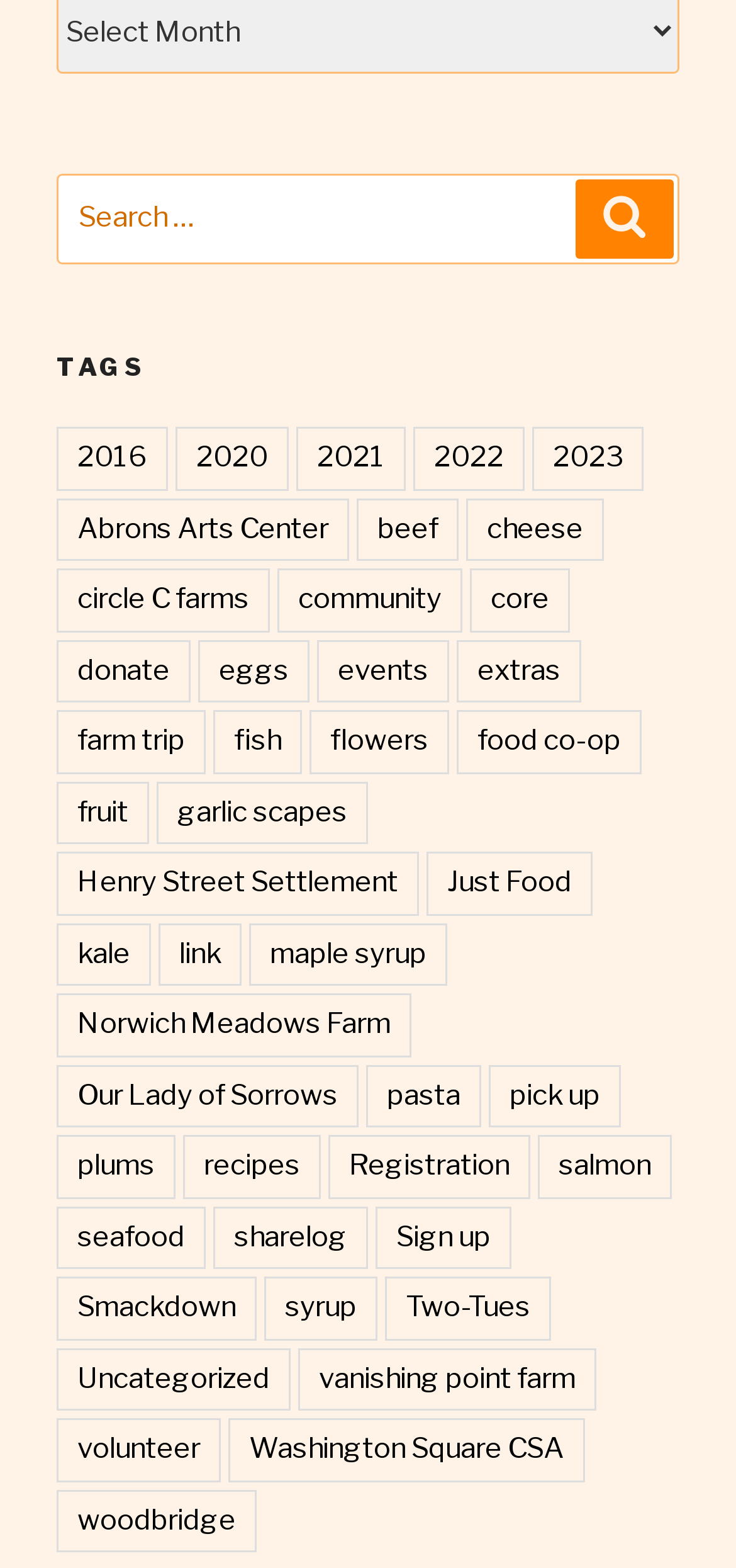Identify the bounding box coordinates of the HTML element based on this description: "Our Lady of Sorrows".

[0.077, 0.679, 0.487, 0.72]